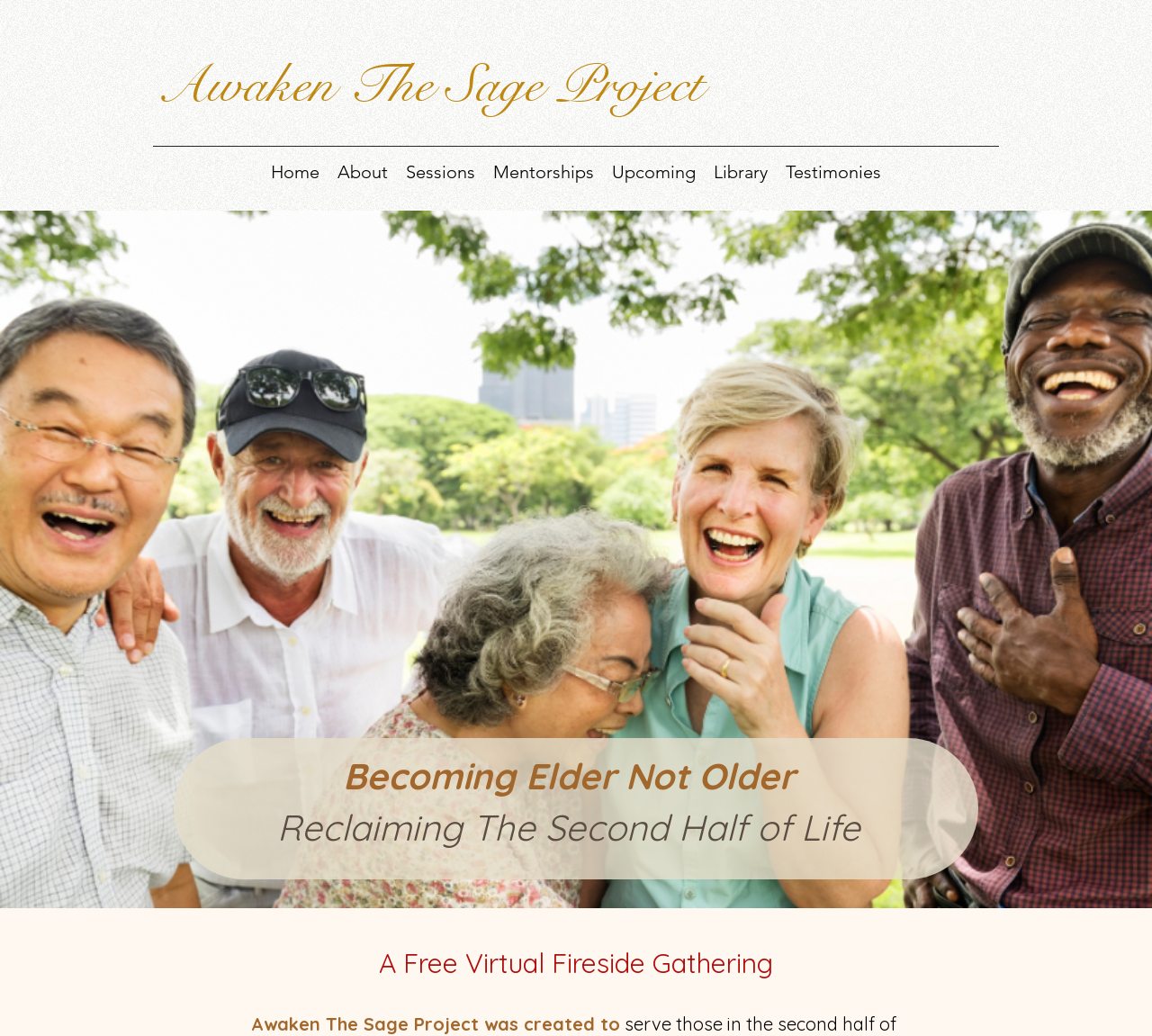How many navigation links are there?
Answer the question using a single word or phrase, according to the image.

7